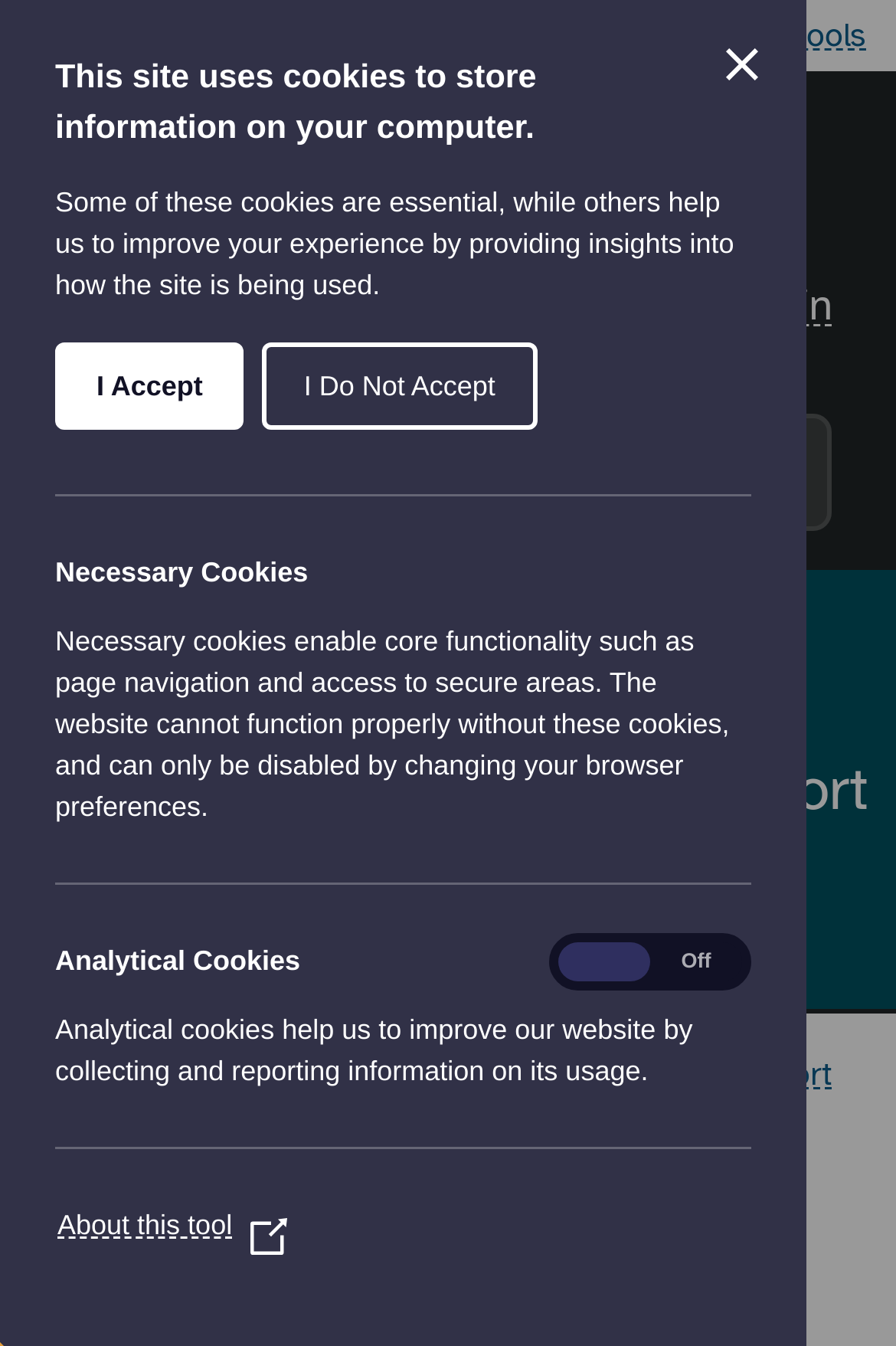Determine the bounding box coordinates of the clickable element to achieve the following action: 'Search the website'. Provide the coordinates as four float values between 0 and 1, formatted as [left, top, right, bottom].

[0.072, 0.307, 0.928, 0.395]